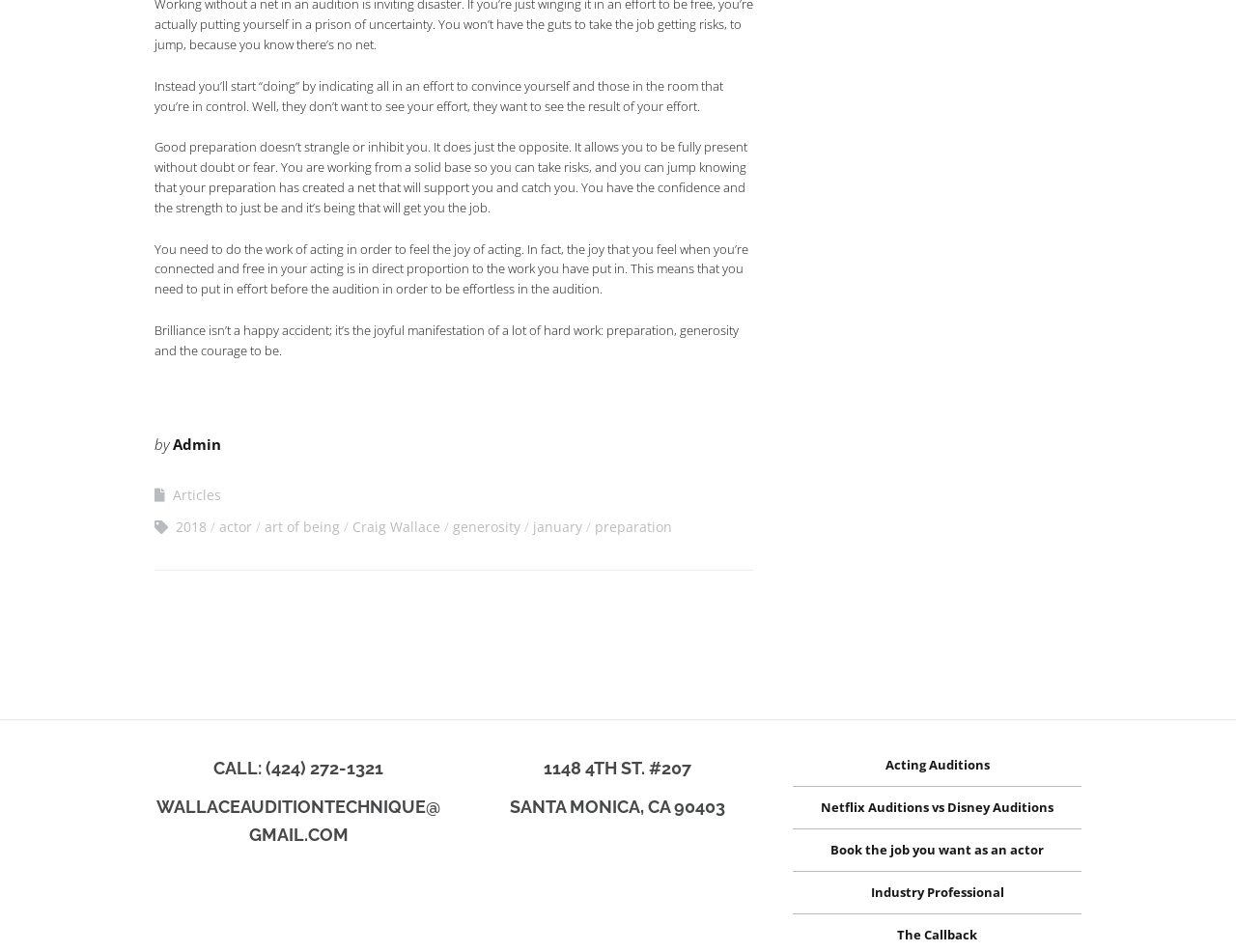Please locate the clickable area by providing the bounding box coordinates to follow this instruction: "Click on the 'Admin' link".

[0.14, 0.456, 0.179, 0.476]